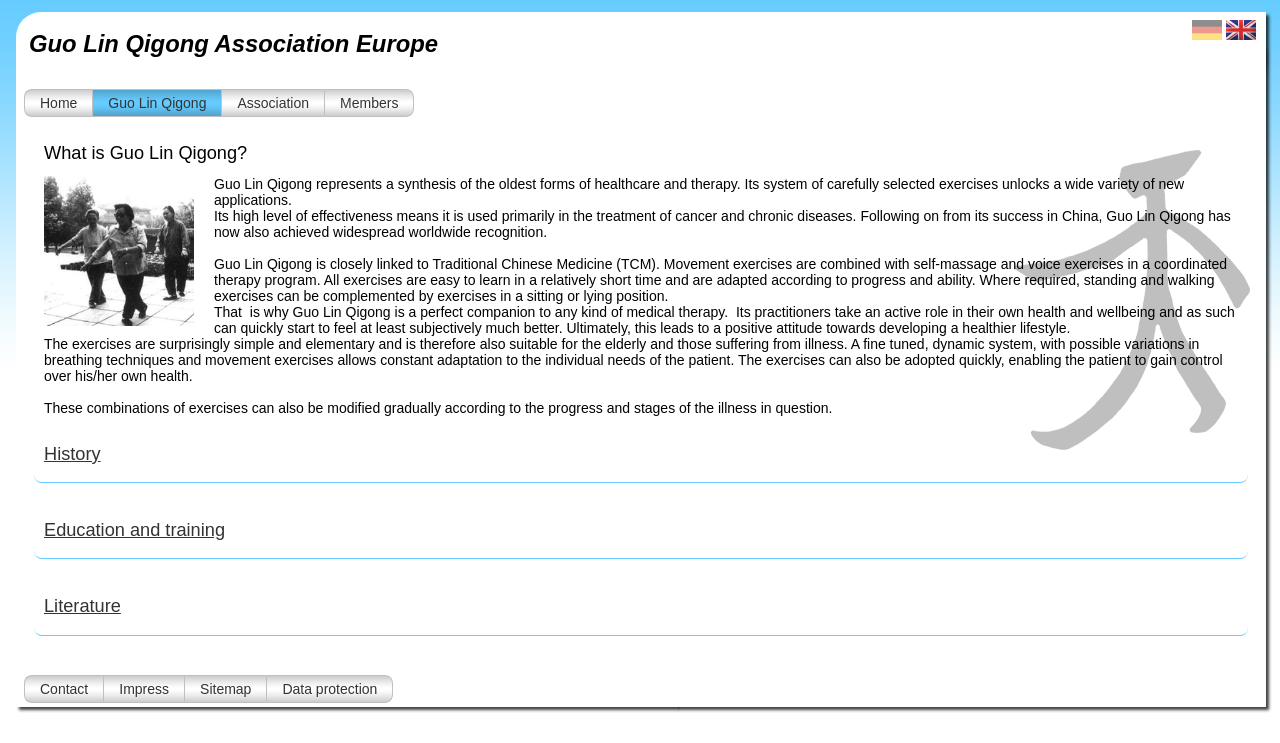Could you please study the image and provide a detailed answer to the question:
What is the relationship between Guo Lin Qigong and Traditional Chinese Medicine?

The webpage content states that Guo Lin Qigong is closely linked to Traditional Chinese Medicine (TCM), which is mentioned in the paragraph starting with 'Guo Lin Qigong is closely linked...'.